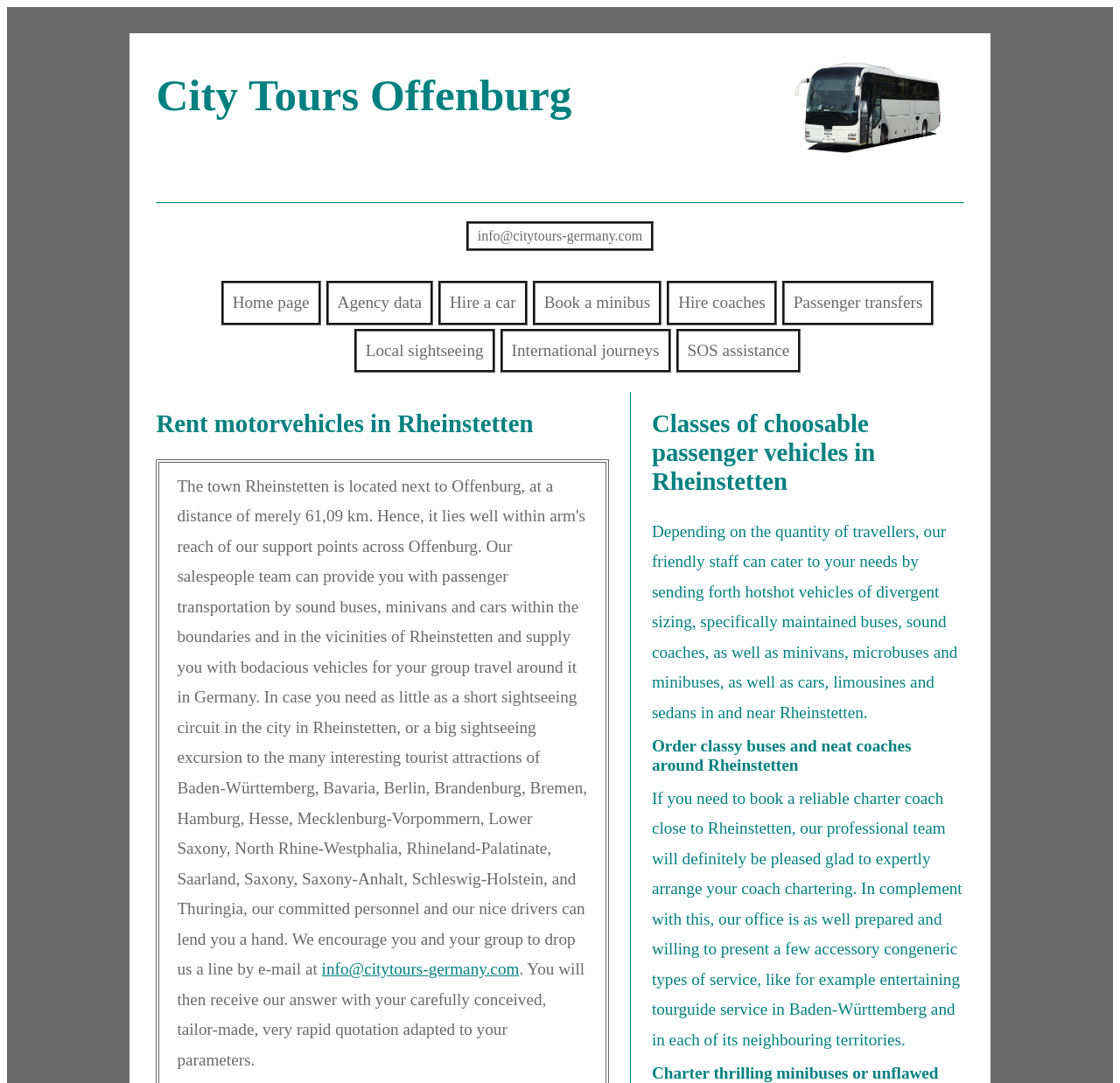Locate the bounding box coordinates of the element to click to perform the following action: 'Send an email to the company'. The coordinates should be given as four float values between 0 and 1, in the form of [left, top, right, bottom].

[0.416, 0.205, 0.584, 0.232]